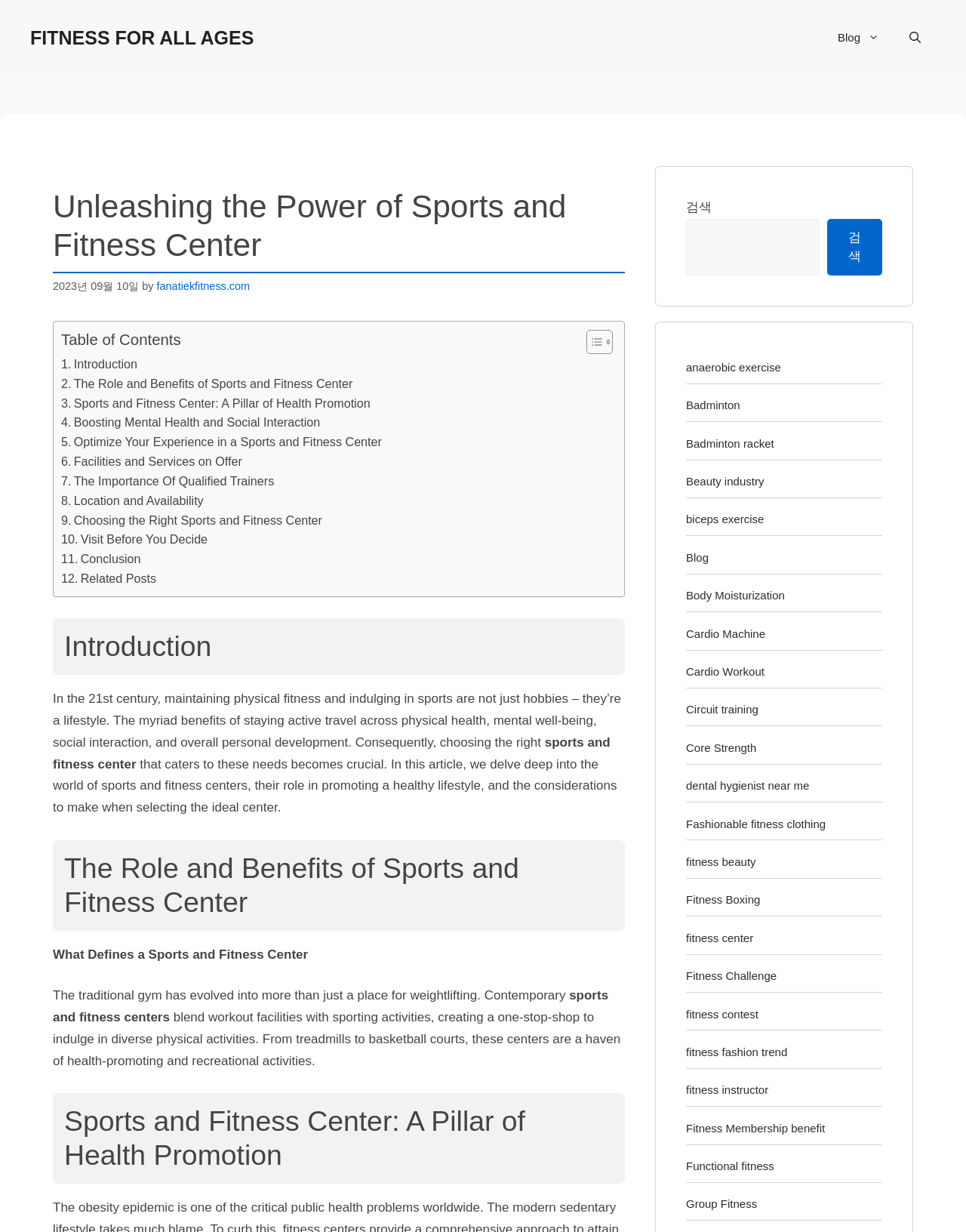Determine the bounding box coordinates of the UI element described by: "The Importance Of Qualified Trainers".

[0.063, 0.383, 0.284, 0.399]